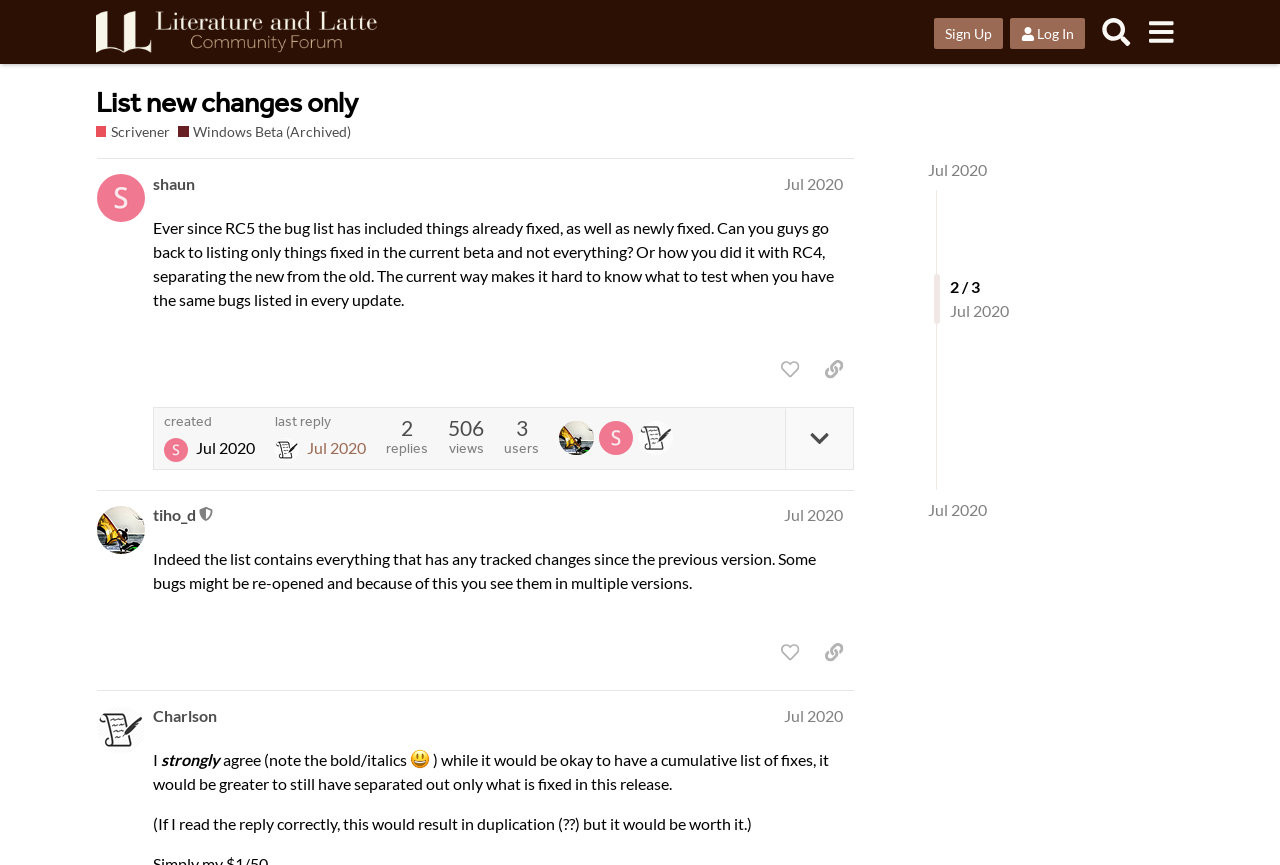Please give the bounding box coordinates of the area that should be clicked to fulfill the following instruction: "Search". The coordinates should be in the format of four float numbers from 0 to 1, i.e., [left, top, right, bottom].

[0.854, 0.011, 0.89, 0.063]